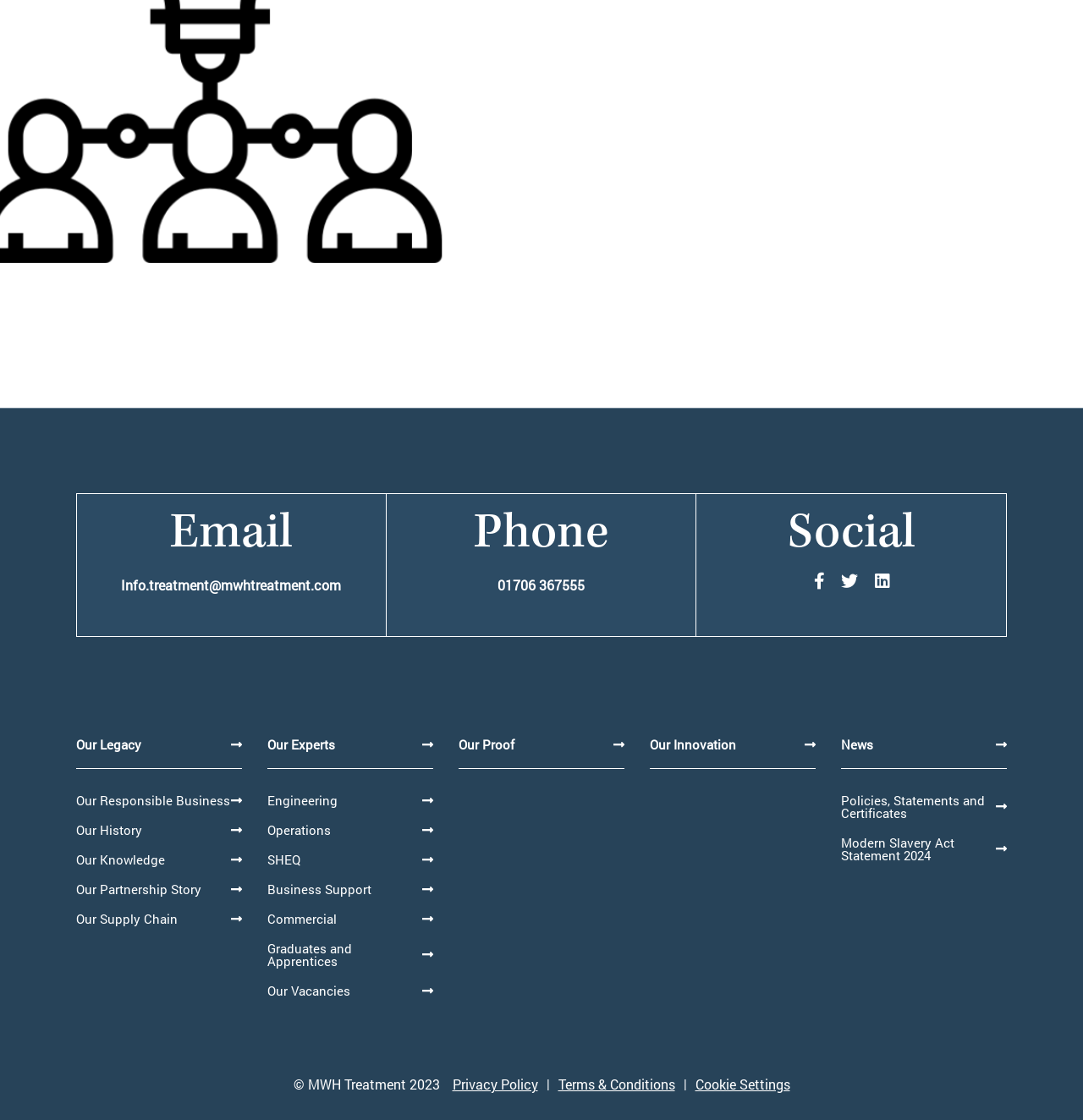Please determine the bounding box coordinates of the element's region to click for the following instruction: "Click the Our Legacy link".

[0.07, 0.644, 0.223, 0.686]